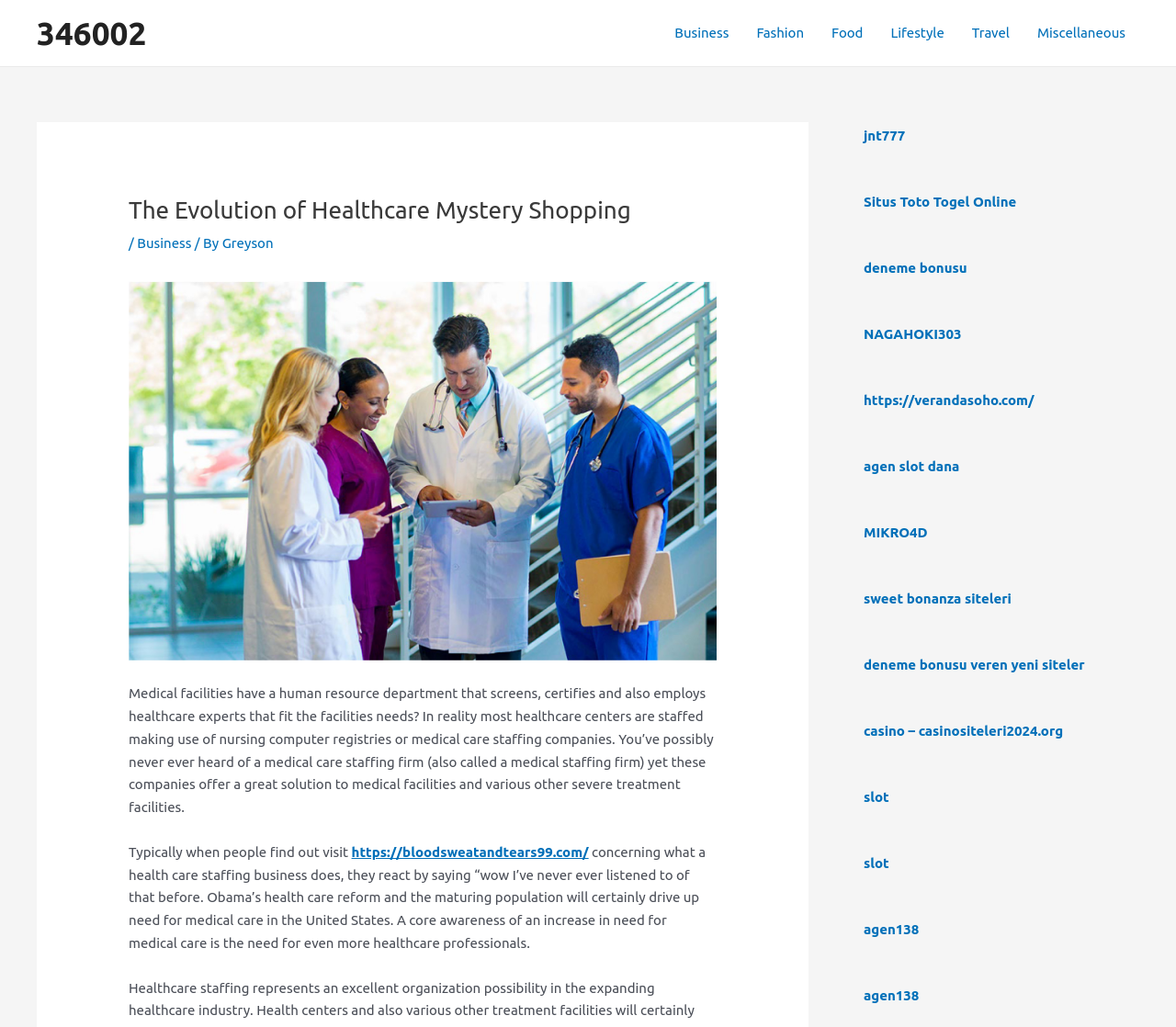Please answer the following question as detailed as possible based on the image: 
What is the main topic of this webpage?

Based on the webpage content, the main topic is about the evolution of healthcare mystery shopping, which is evident from the heading 'The Evolution of Healthcare Mystery Shopping' and the subsequent text discussing medical facilities and healthcare staffing firms.